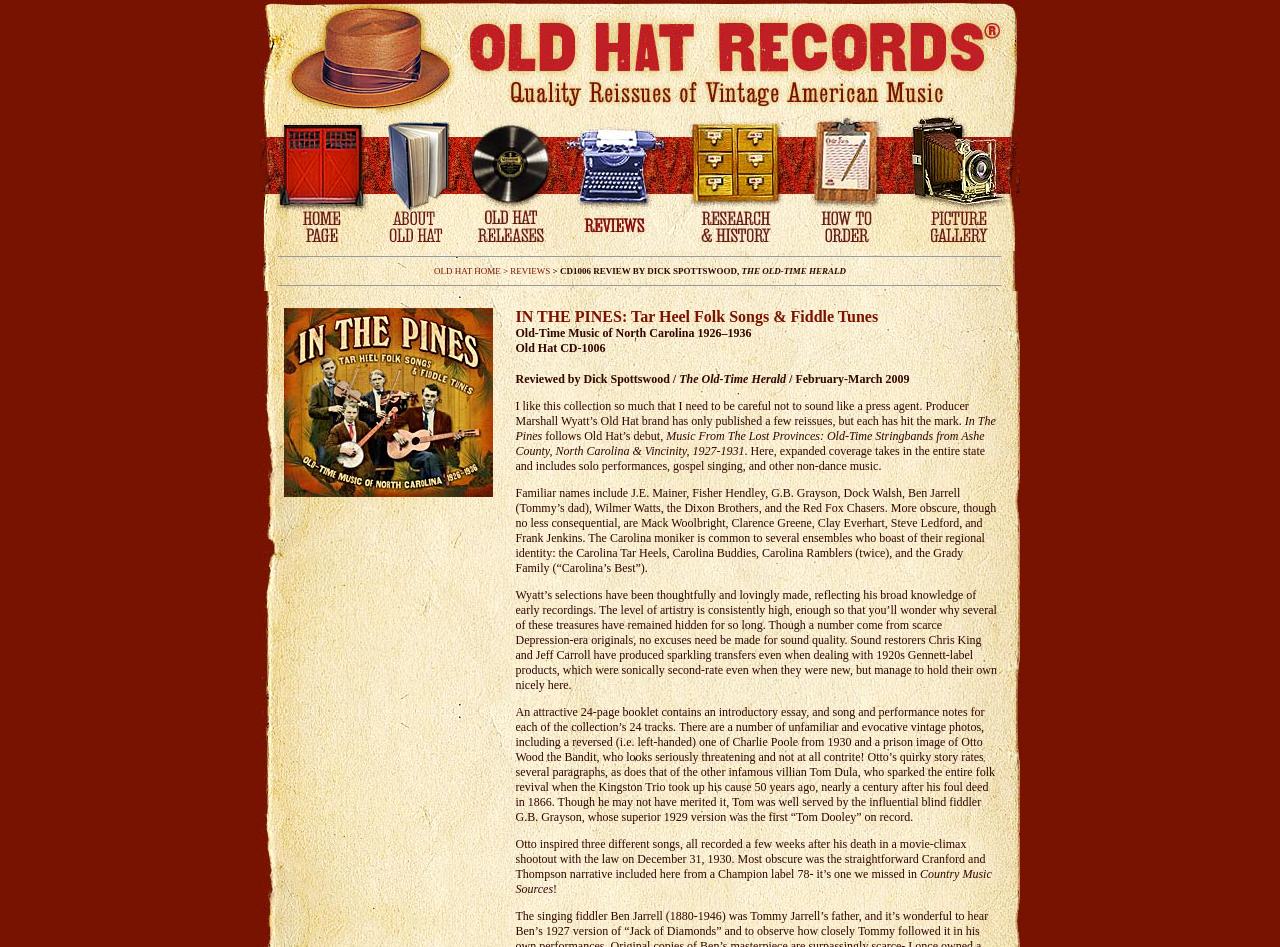Predict the bounding box of the UI element based on this description: "OLD HAT HOME".

[0.339, 0.281, 0.391, 0.291]